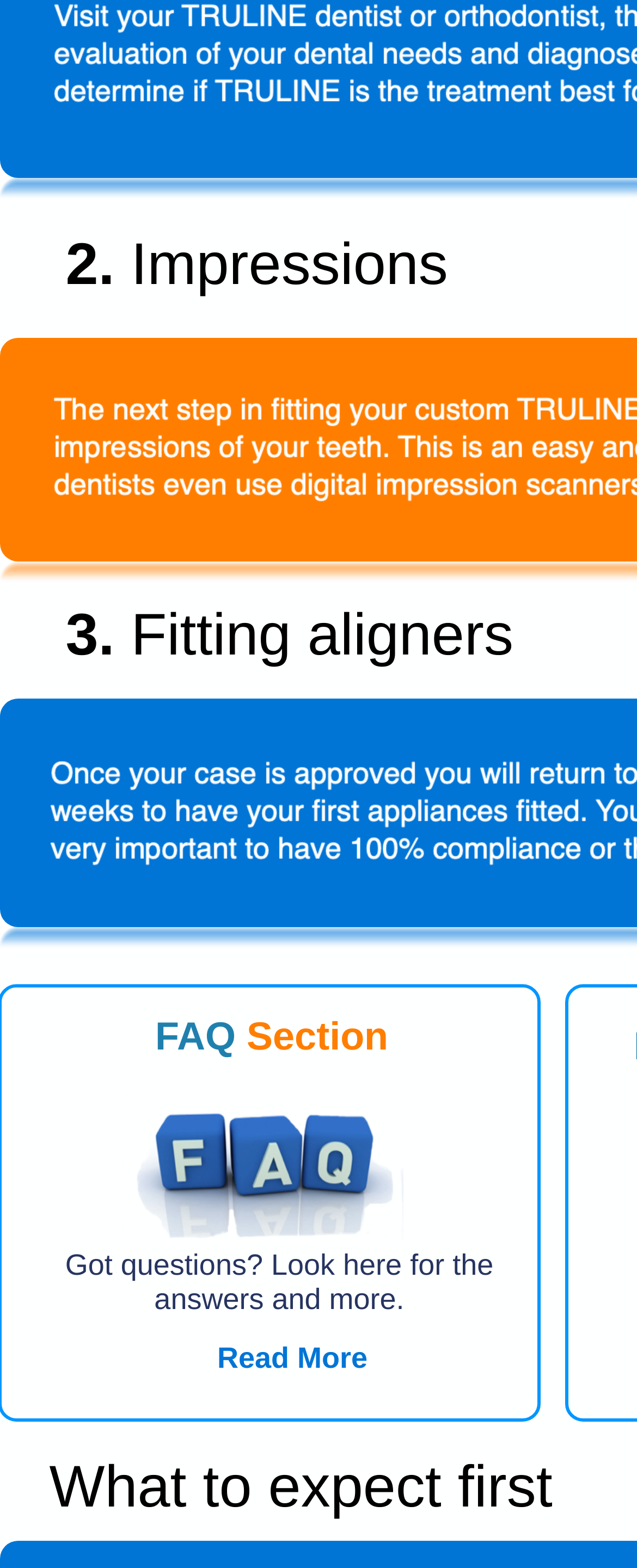Using the element description: "Read More", determine the bounding box coordinates. The coordinates should be in the format [left, top, right, bottom], with values between 0 and 1.

[0.341, 0.856, 0.577, 0.876]